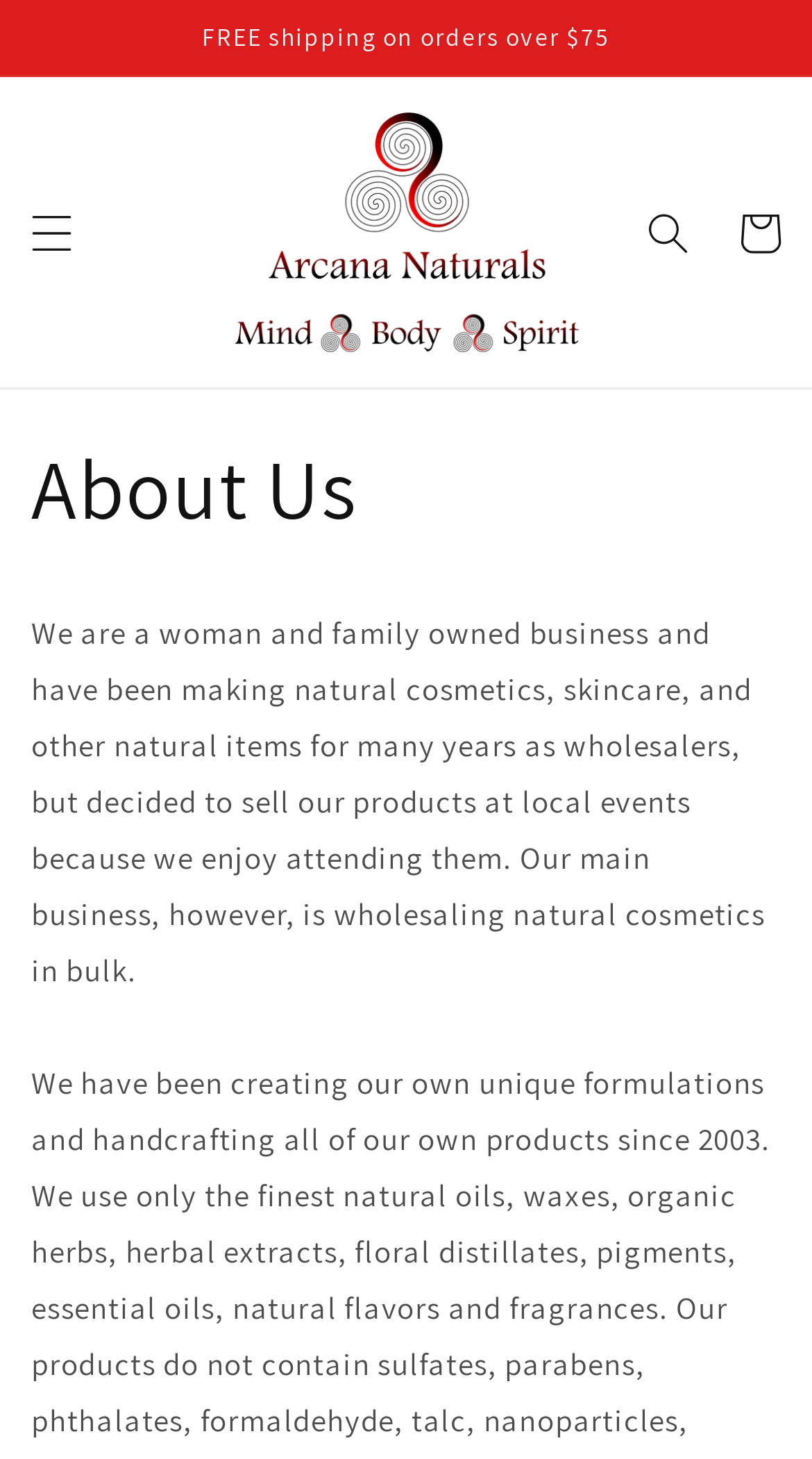Provide a brief response using a word or short phrase to this question:
What is the purpose of attending local events?

To sell products